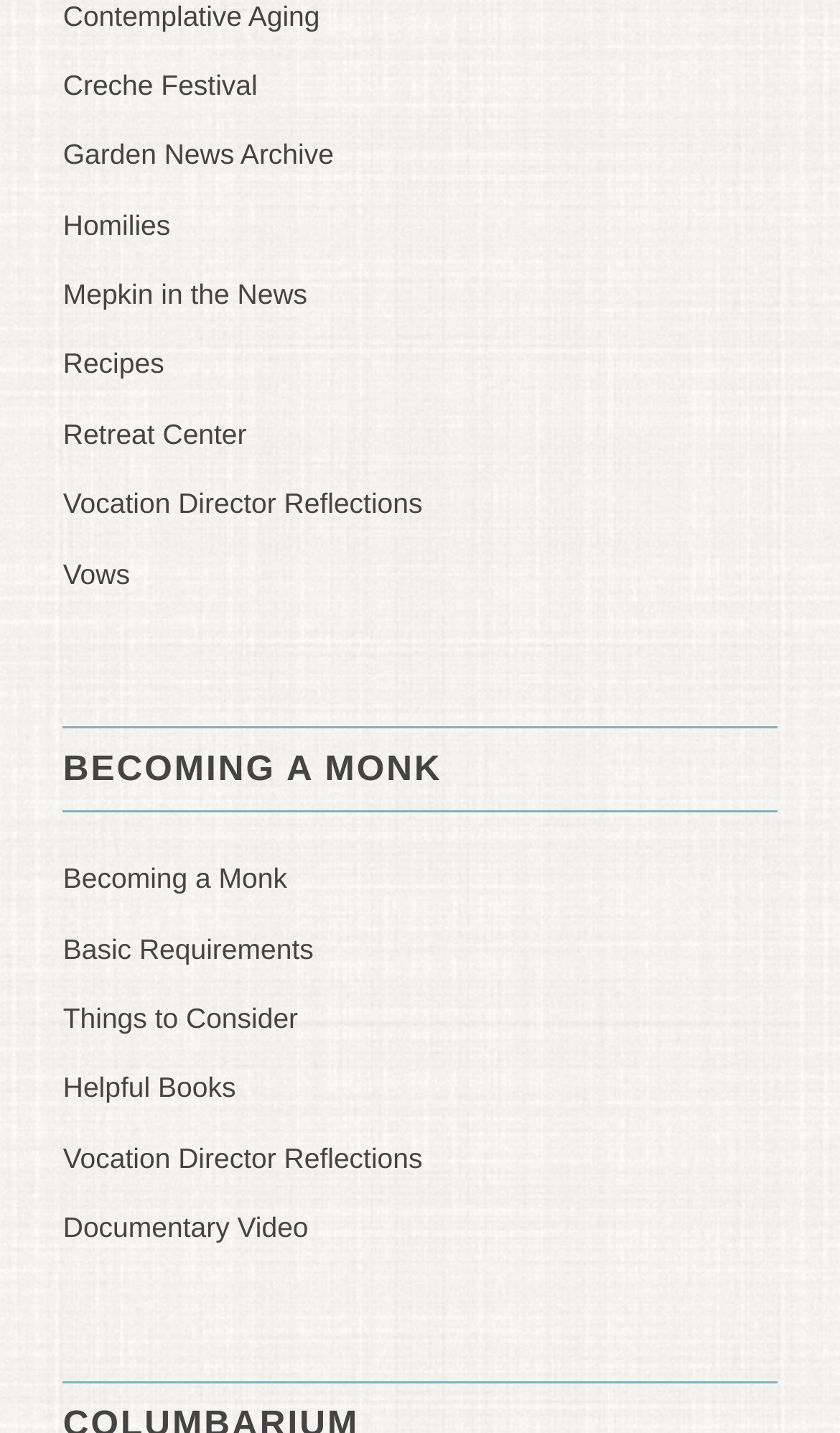Provide a one-word or brief phrase answer to the question:
What is the topic of the section below the top links?

Becoming a Monk